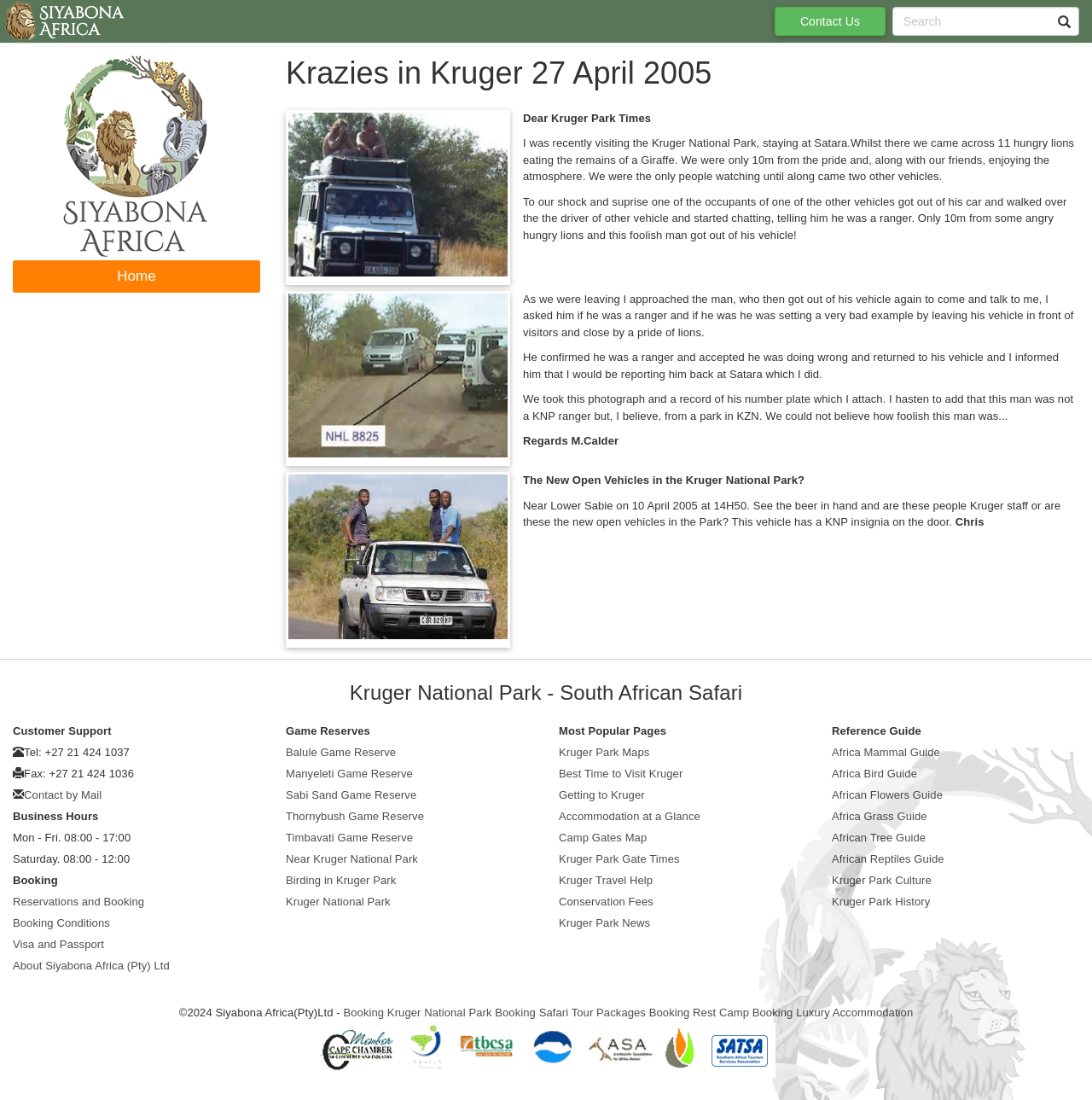Please provide the bounding box coordinates for the UI element as described: "Walkins". The coordinates must be four floats between 0 and 1, represented as [left, top, right, bottom].

None